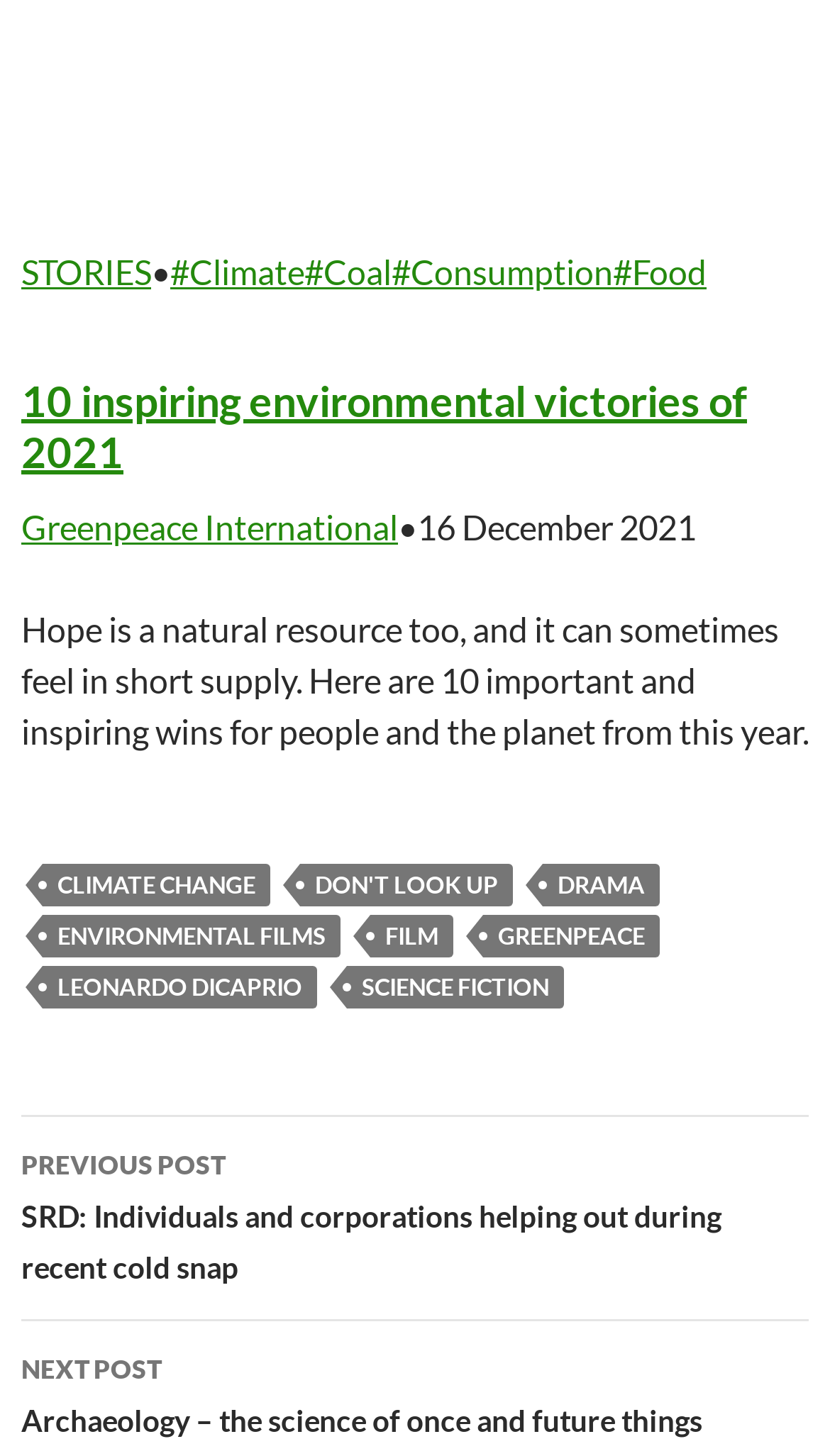Pinpoint the bounding box coordinates of the element you need to click to execute the following instruction: "View Our History & Value". The bounding box should be represented by four float numbers between 0 and 1, in the format [left, top, right, bottom].

None